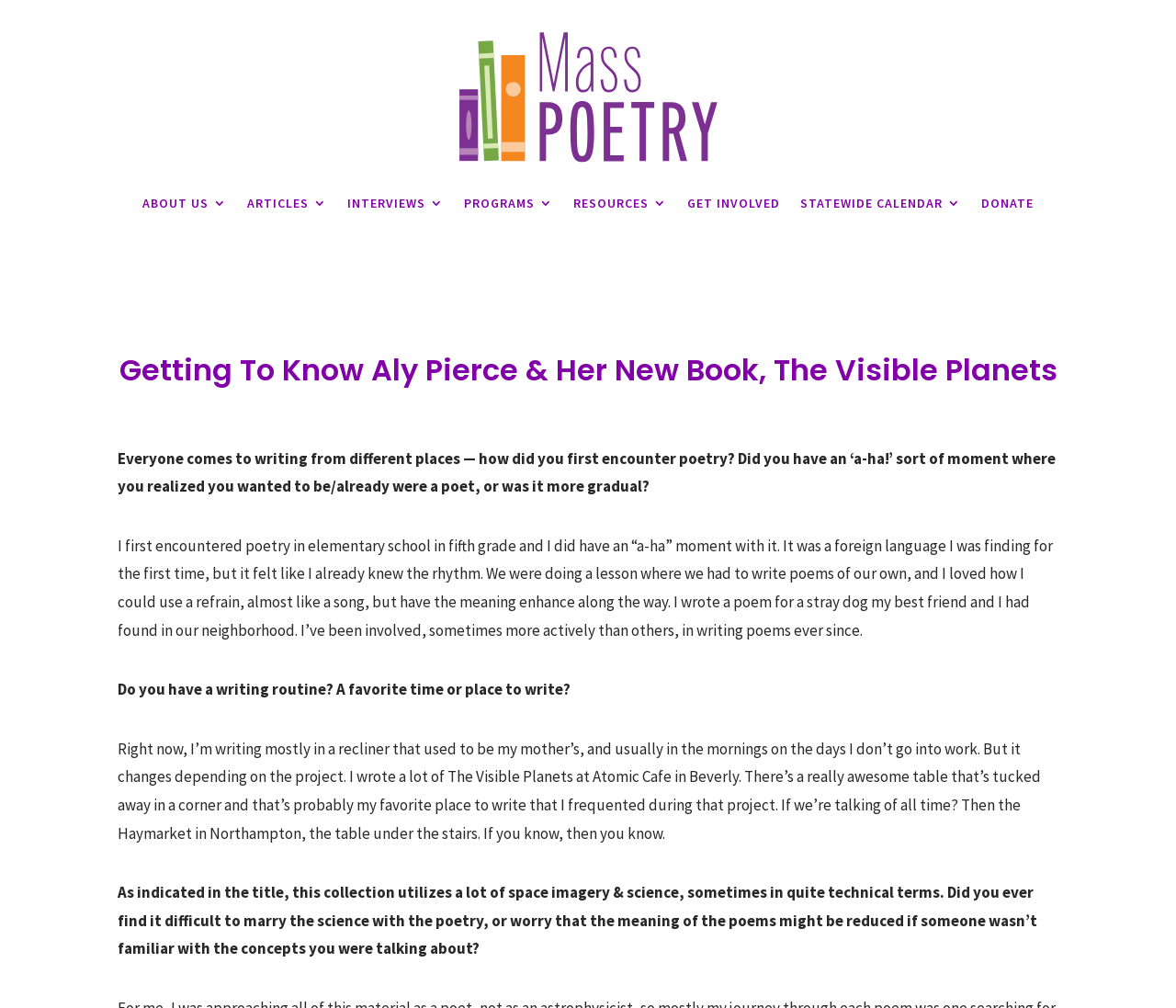Please find and provide the title of the webpage.

Getting To Know Aly Pierce & Her New Book, The Visible Planets